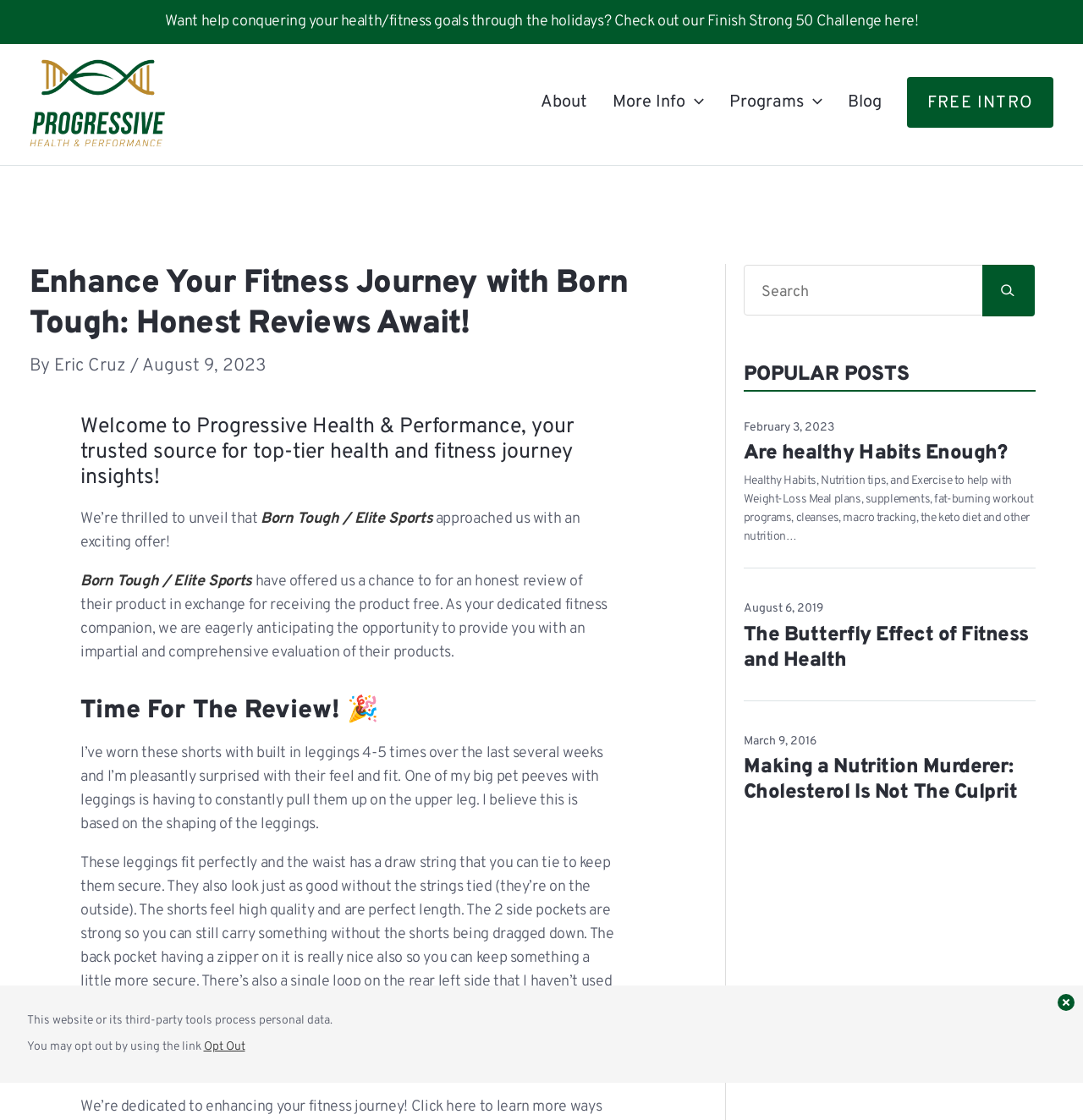How many side pockets do the shorts have?
Utilize the image to construct a detailed and well-explained answer.

According to the review on the webpage, the shorts have 2 side pockets that are strong enough to carry something without being dragged down.